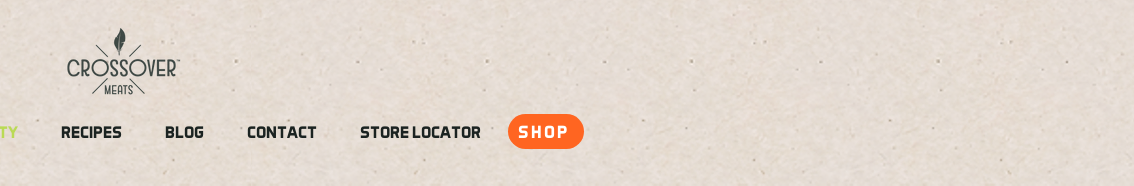What is the theme of the website's background?
Using the visual information, respond with a single word or phrase.

natural, textured